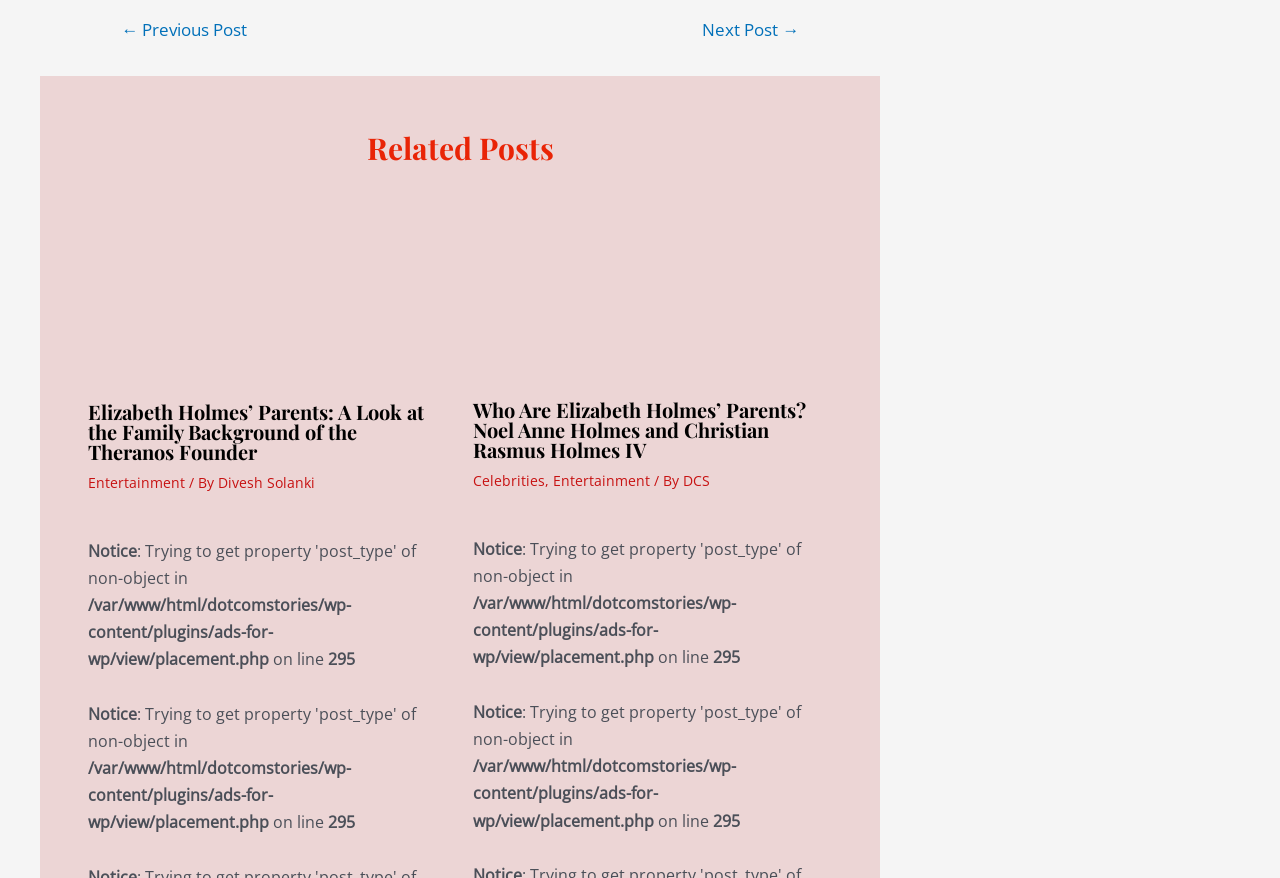From the webpage screenshot, identify the region described by parent_node: NAME * name="author". Provide the bounding box coordinates as (top-left x, top-left y, bottom-right x, bottom-right y), with each value being a floating point number between 0 and 1.

None